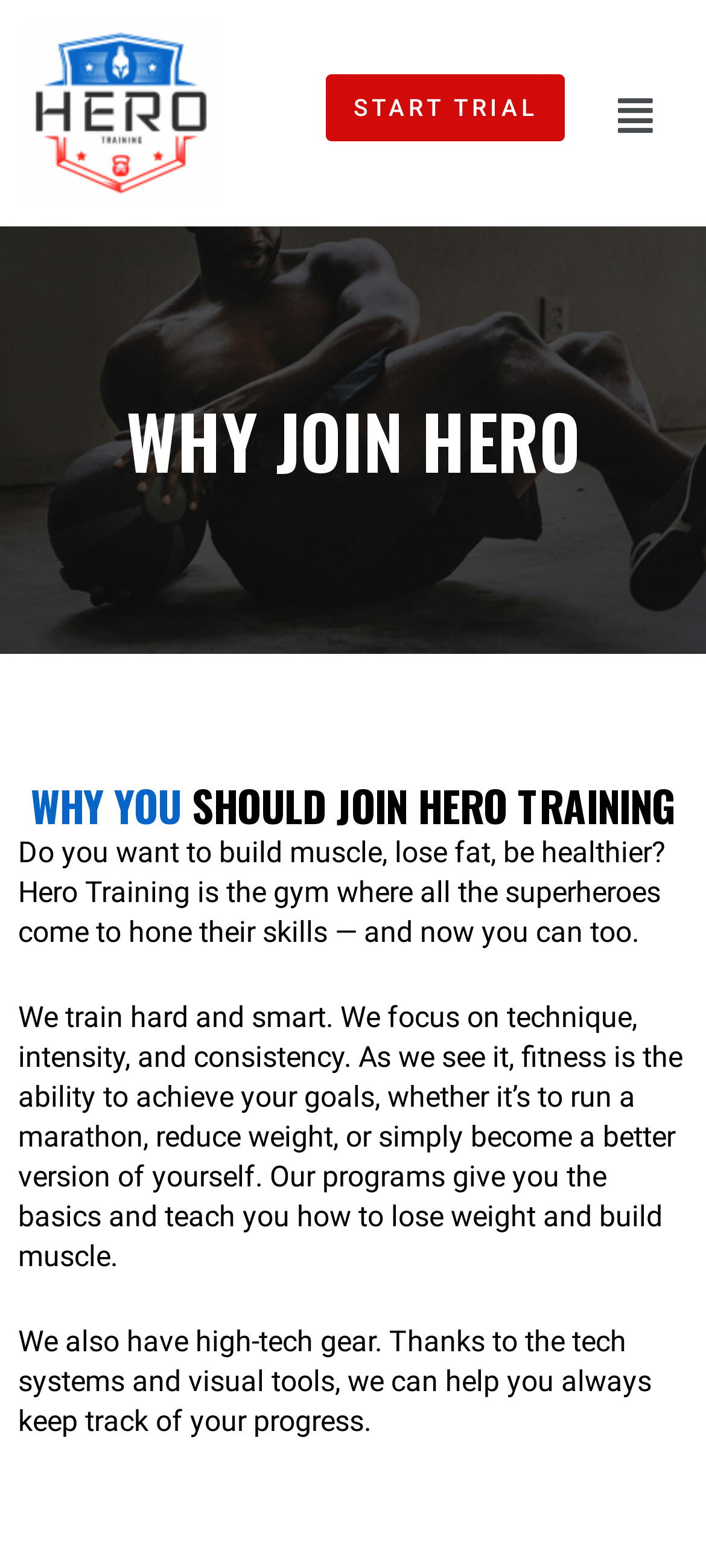What is the purpose of Hero Training's programs?
Provide a comprehensive and detailed answer to the question.

The webpage states that Hero Training's programs are designed to help users achieve their goals, whether it's to run a marathon, reduce weight, or simply become a better version of themselves. This implies that the programs are tailored to help individuals reach their specific fitness objectives.